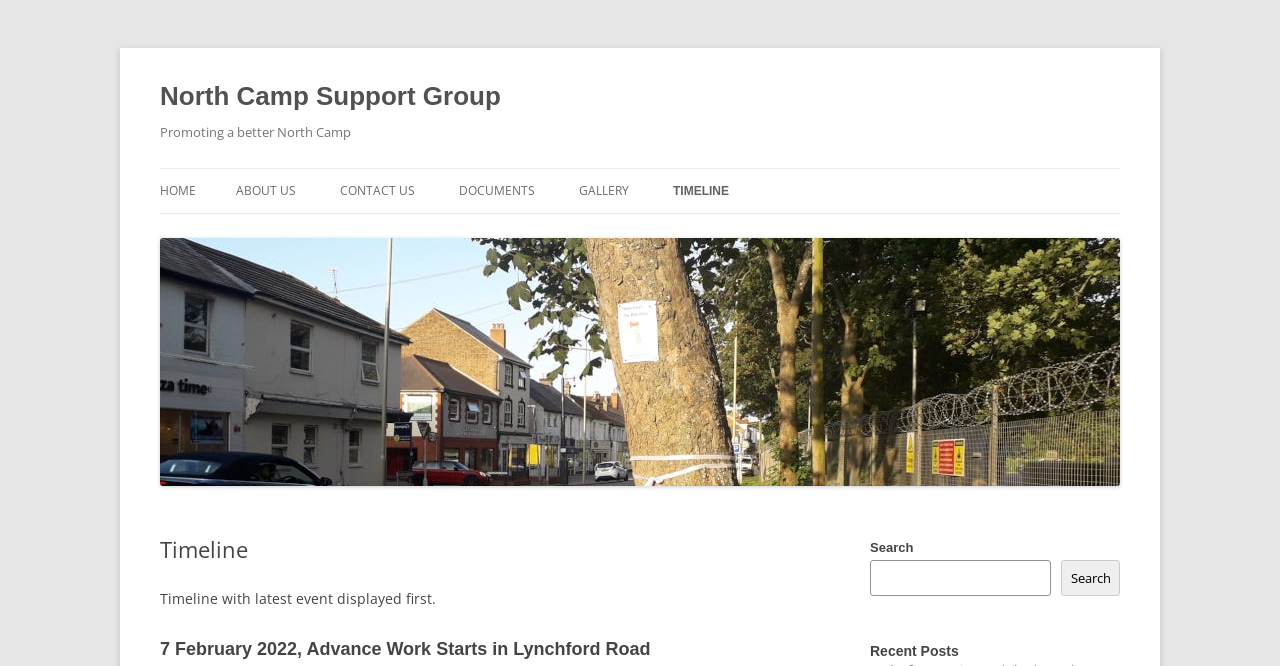Please identify the bounding box coordinates of the element that needs to be clicked to execute the following command: "view recent posts". Provide the bounding box using four float numbers between 0 and 1, formatted as [left, top, right, bottom].

[0.68, 0.967, 0.875, 0.988]